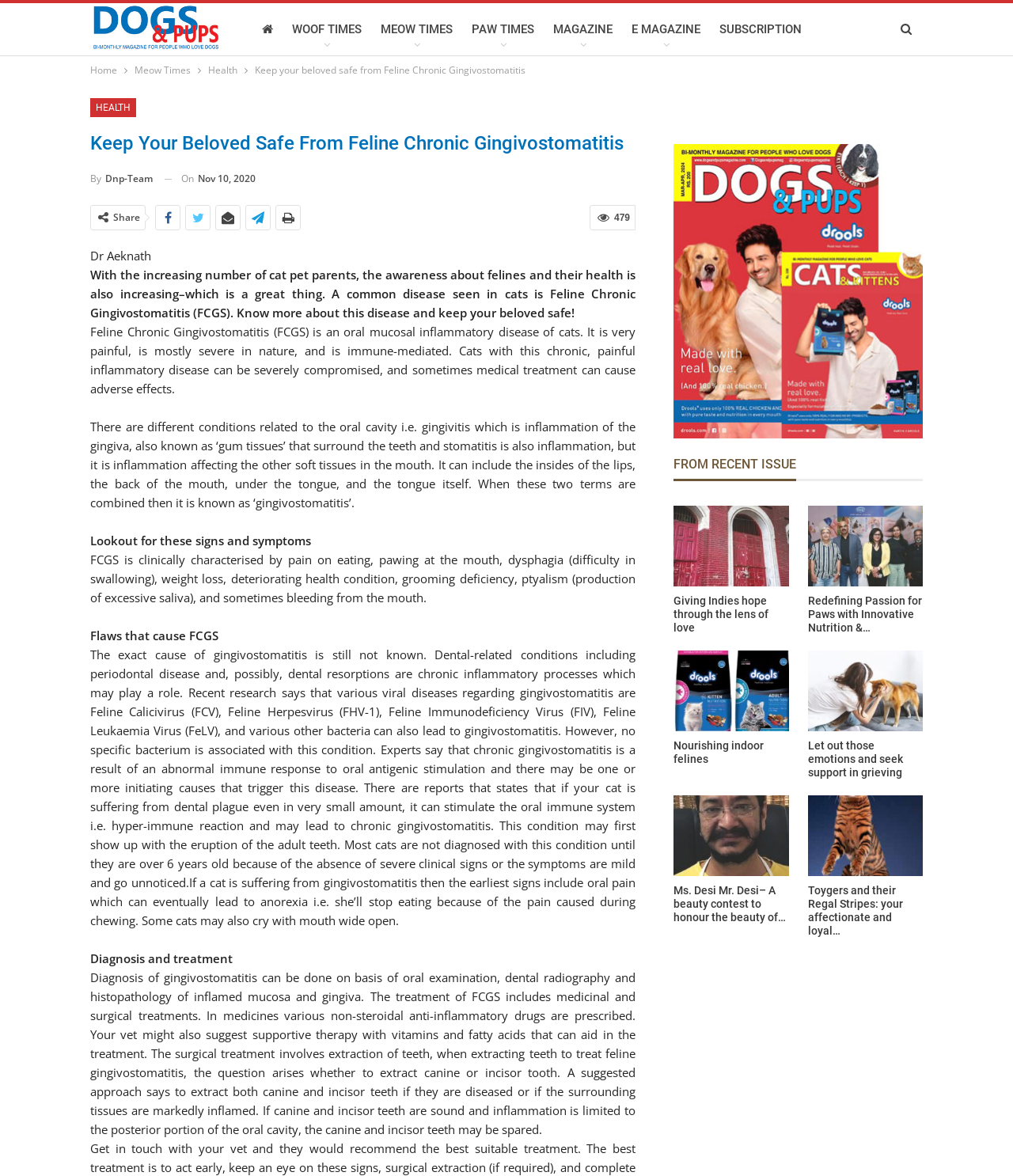Identify the bounding box coordinates of the region that needs to be clicked to carry out this instruction: "Click on the 'Home' link". Provide these coordinates as four float numbers ranging from 0 to 1, i.e., [left, top, right, bottom].

[0.089, 0.052, 0.116, 0.067]